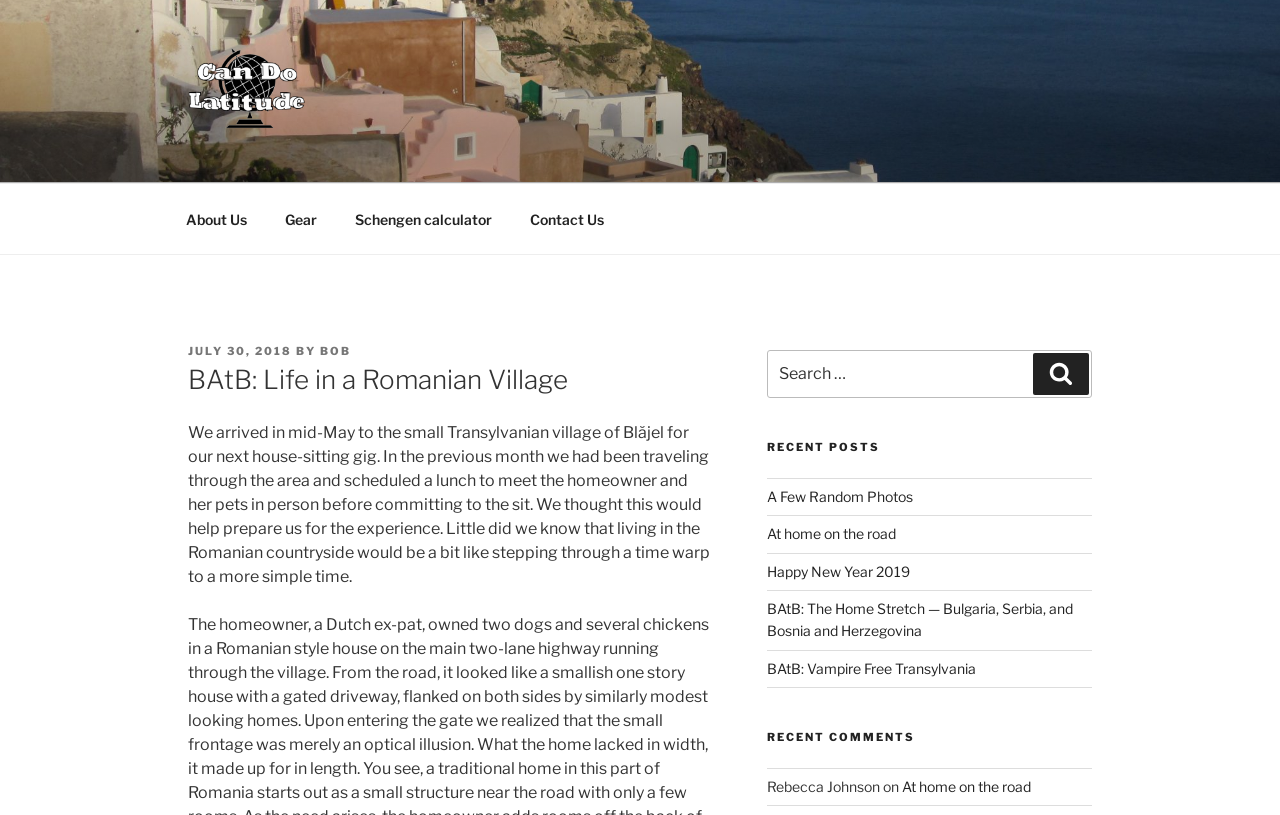Locate and provide the bounding box coordinates for the HTML element that matches this description: "A Few Random Photos".

[0.599, 0.598, 0.713, 0.619]